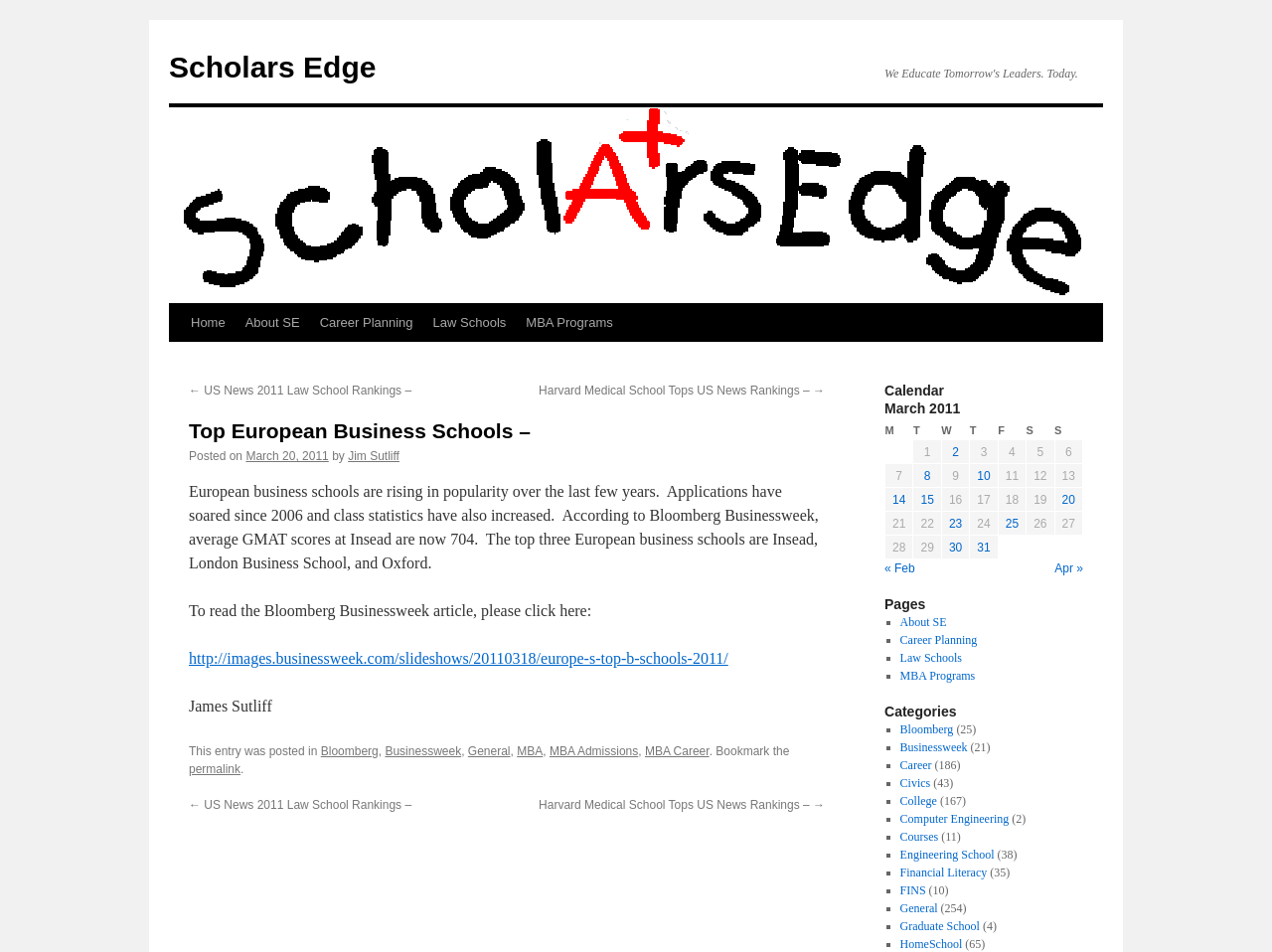Determine the bounding box coordinates of the region I should click to achieve the following instruction: "View the calendar for March 2011". Ensure the bounding box coordinates are four float numbers between 0 and 1, i.e., [left, top, right, bottom].

[0.695, 0.42, 0.852, 0.588]